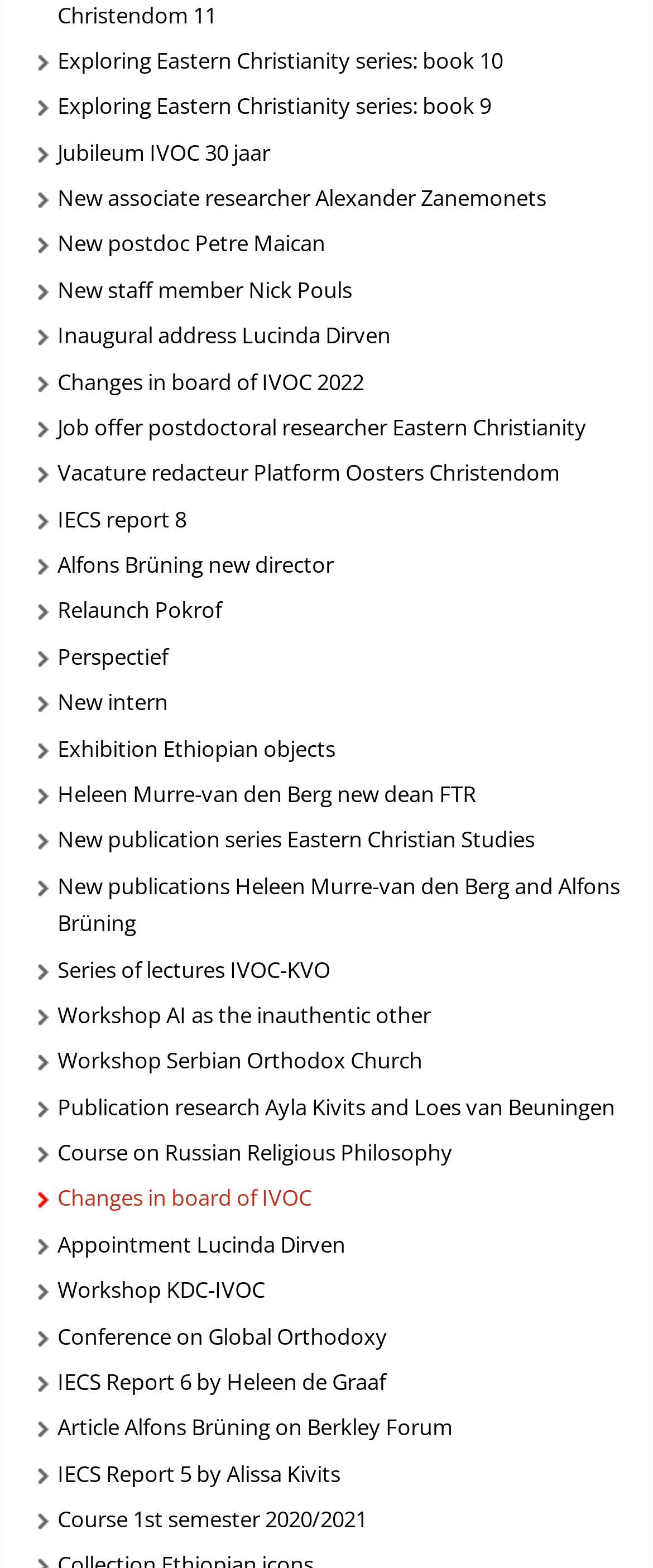Find the bounding box coordinates of the element you need to click on to perform this action: 'View Exploring Eastern Christianity series: book 10'. The coordinates should be represented by four float values between 0 and 1, in the format [left, top, right, bottom].

[0.088, 0.027, 0.77, 0.051]